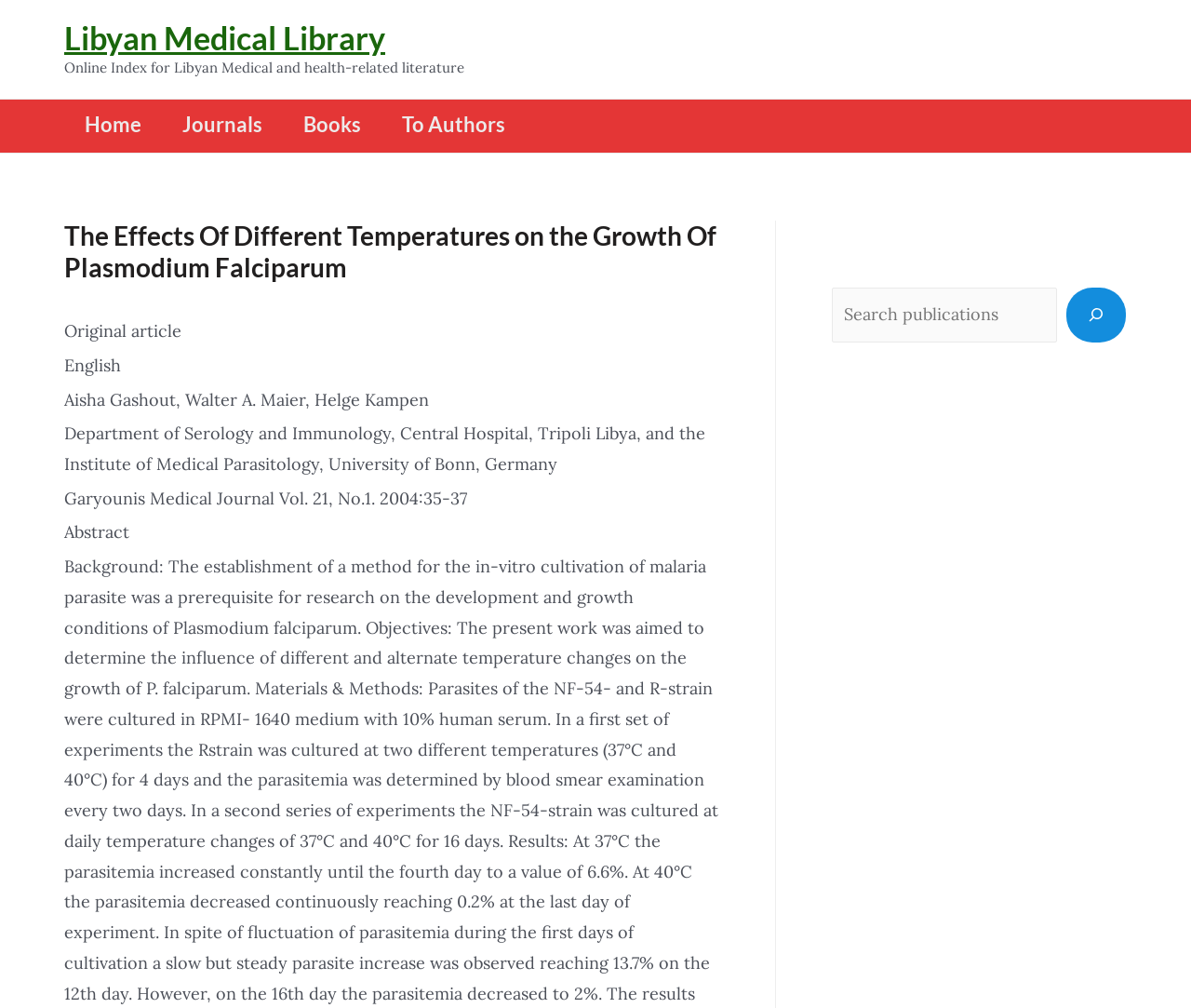What is the language of the article?
Please give a detailed and thorough answer to the question, covering all relevant points.

I found the answer by looking at the text 'English' which is located below the heading 'The Effects Of Different Temperatures on the Growth Of Plasmodium Falciparum'.